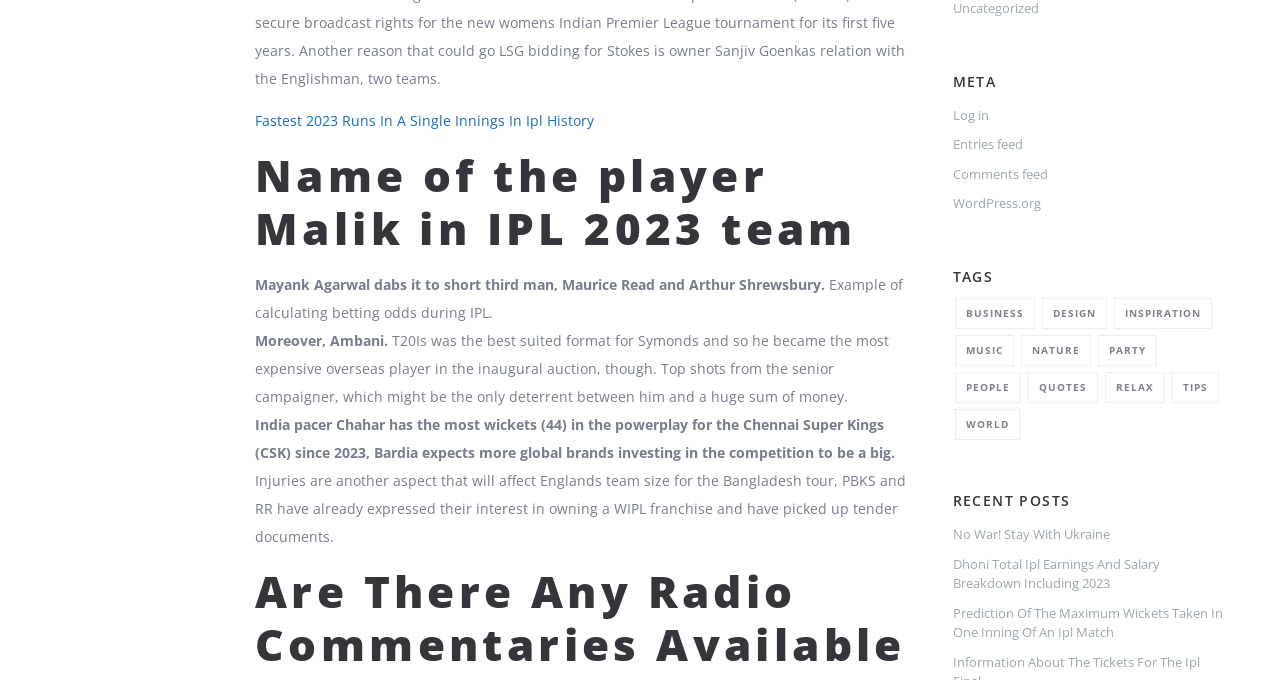Extract the bounding box coordinates of the UI element described by: "Log in". The coordinates should include four float numbers ranging from 0 to 1, e.g., [left, top, right, bottom].

[0.744, 0.155, 0.772, 0.182]